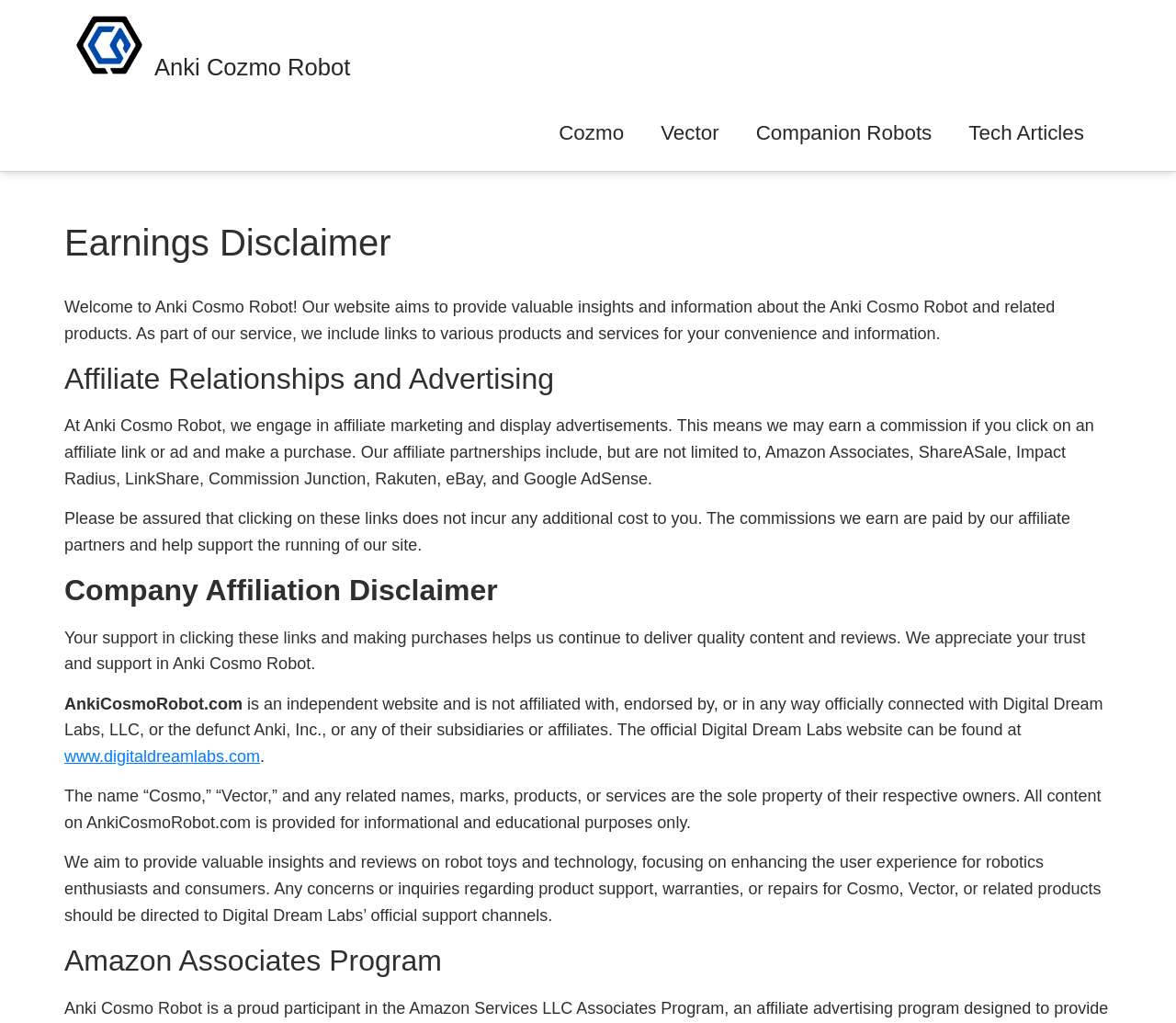What is the purpose of the website?
Could you answer the question in a detailed manner, providing as much information as possible?

The website aims to provide valuable insights and information about the Anki Cosmo Robot and related products, as stated in the static text on the website.